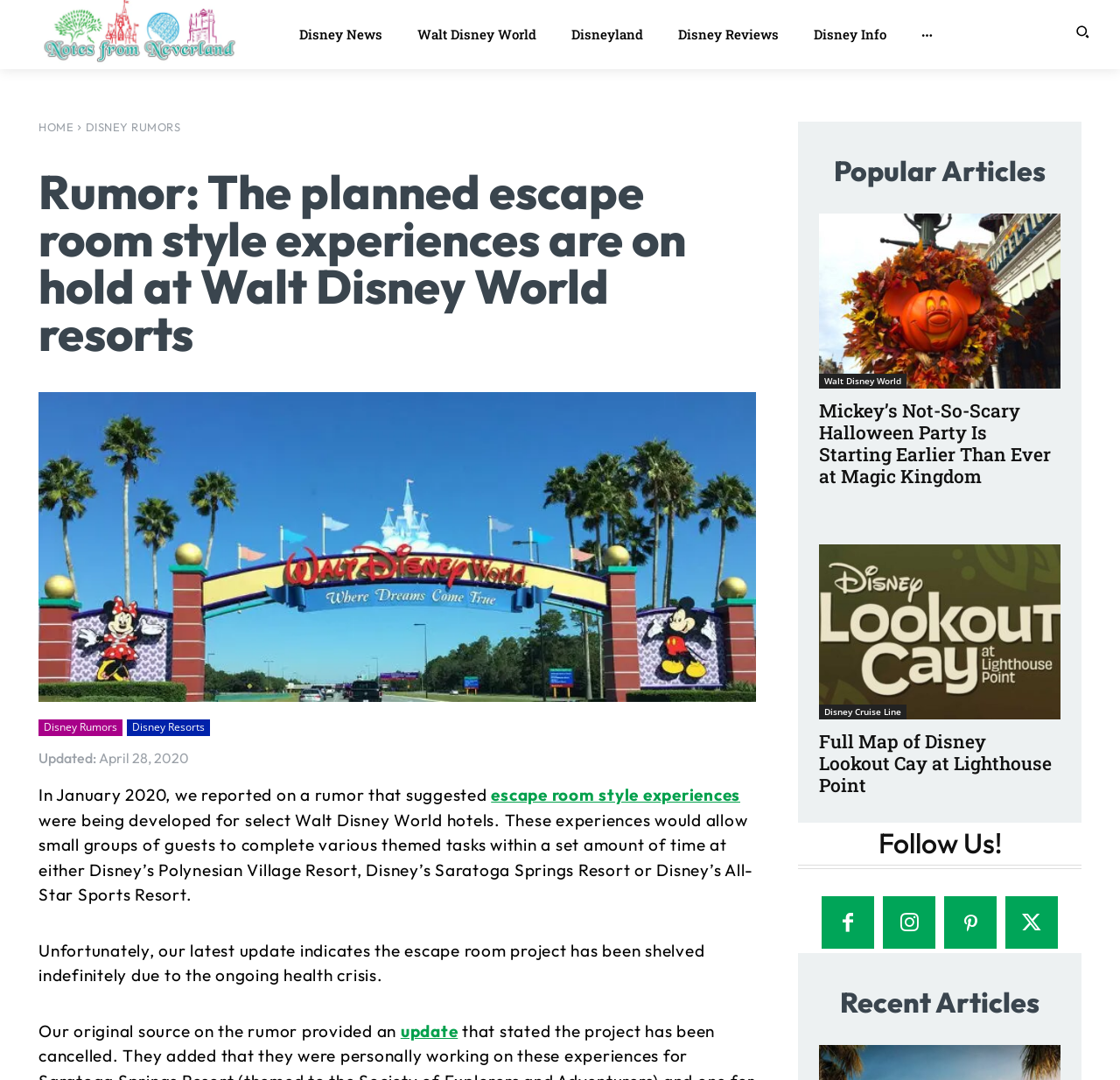Extract the main title from the webpage.

Rumor: The planned escape room style experiences are on hold at Walt Disney World resorts